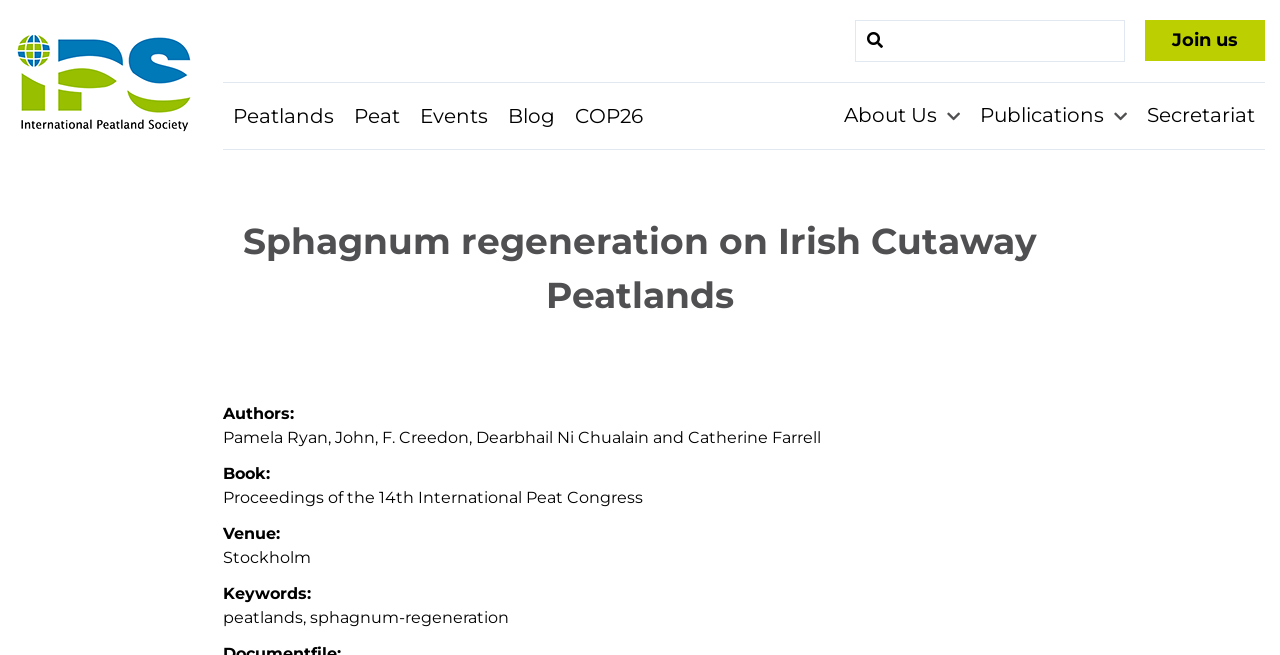Find the bounding box coordinates for the area you need to click to carry out the instruction: "Read the blog". The coordinates should be four float numbers between 0 and 1, indicated as [left, top, right, bottom].

[0.389, 0.158, 0.442, 0.195]